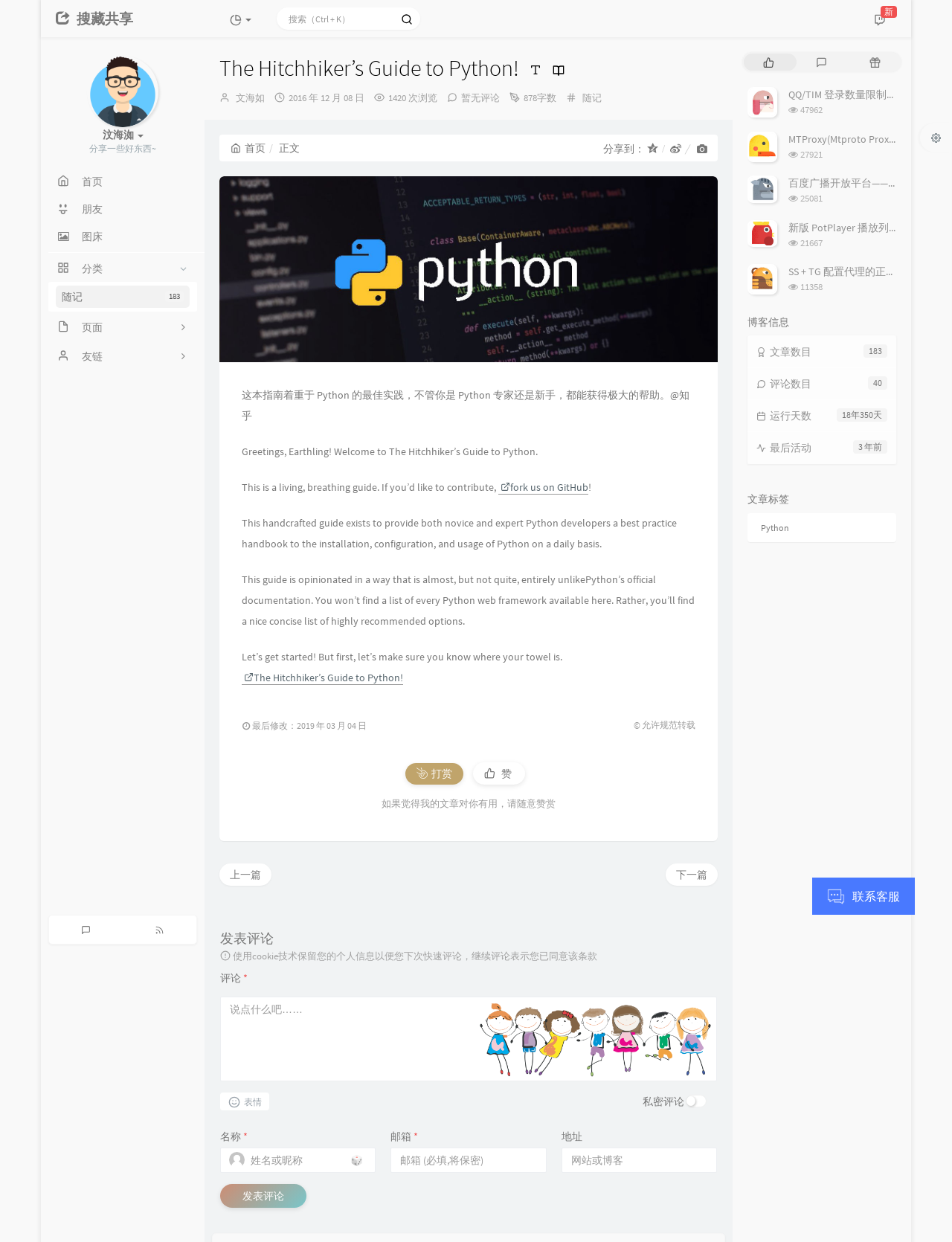Please identify the bounding box coordinates of the element I need to click to follow this instruction: "view the author's profile".

[0.248, 0.074, 0.278, 0.084]